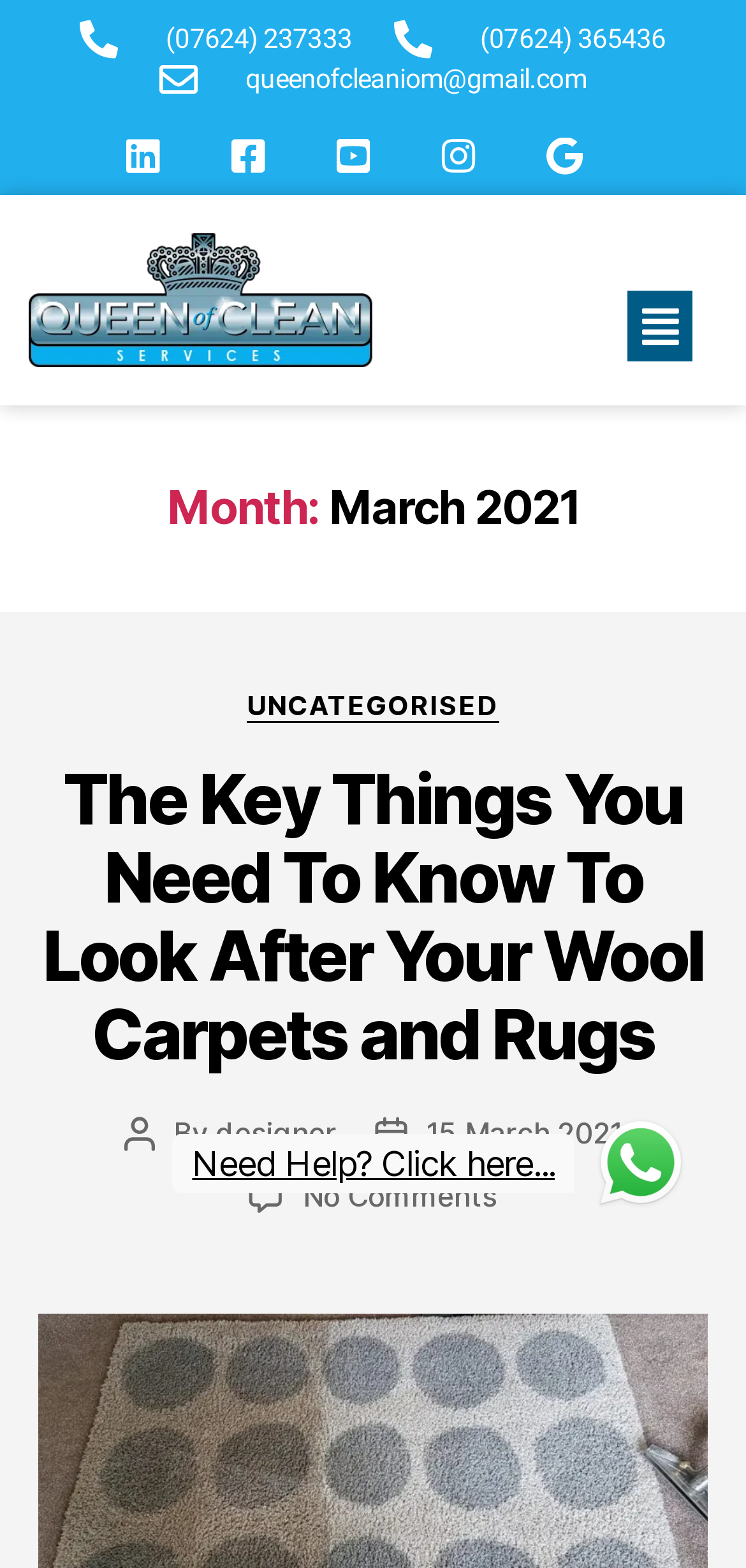Explain the webpage's layout and main content in detail.

This webpage is about Queen of Clean, with a focus on March 2021. At the top, there is a large image taking up most of the width, with a few links to phone numbers and an email address placed above and below it. 

Below the image, there is a logo on the left, with a menu button on the right. The main content of the page is divided into sections, with a header that reads "Month: March 2021". 

The main section is further divided into subheadings, with the main article titled "The Key Things You Need To Know To Look After Your Wool Carpets and Rugs". This article has a link to read more, and is attributed to an author named "designer" with a date of "15 March 2021". There is also a note that says "No Comments" on the article.

On the right side of the page, there is a call-to-action link that says "Need Help? Click here... whatsapp" with a whatsapp icon next to it.